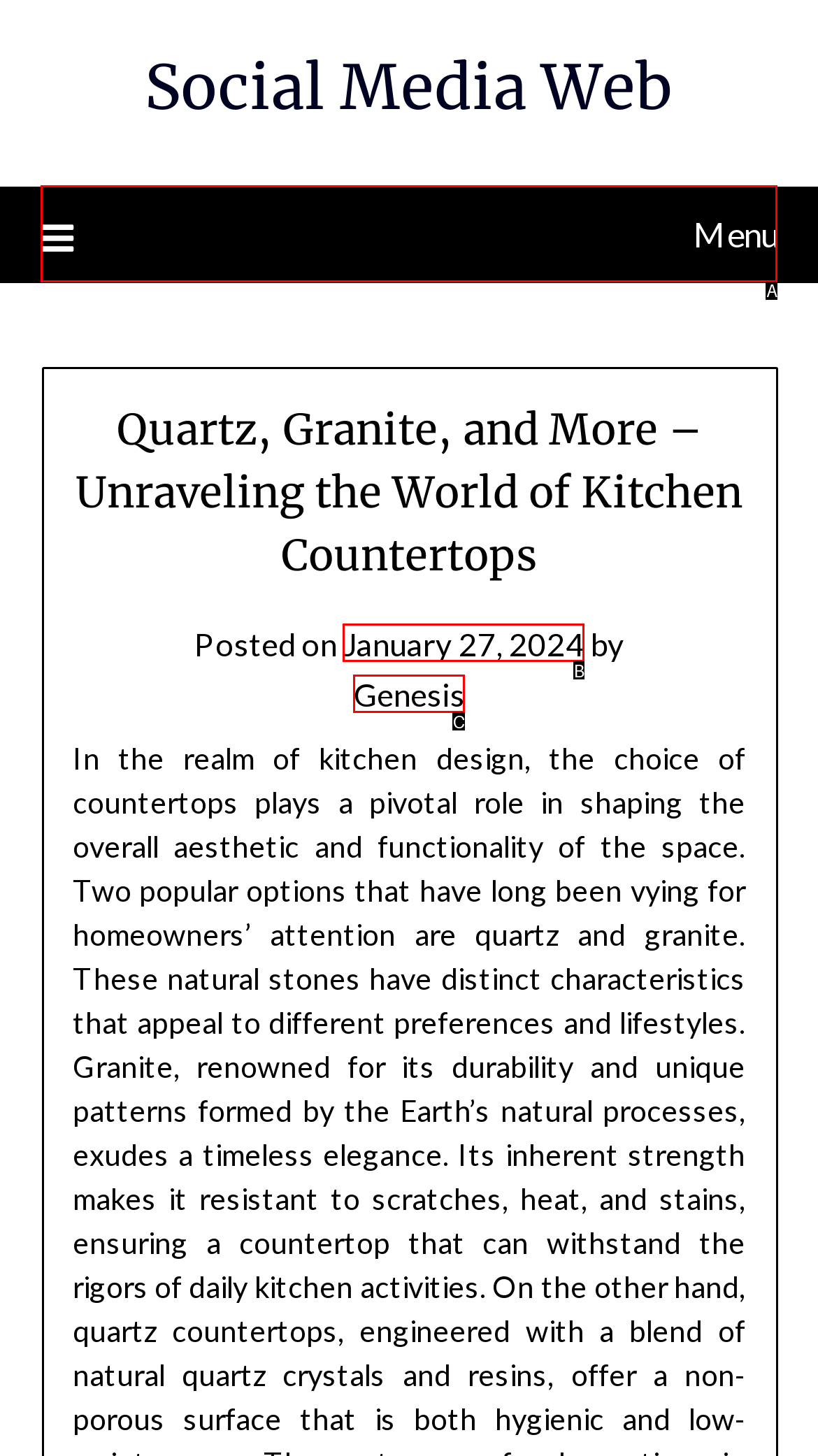With the description: January 27, 2024February 2, 2024, find the option that corresponds most closely and answer with its letter directly.

B